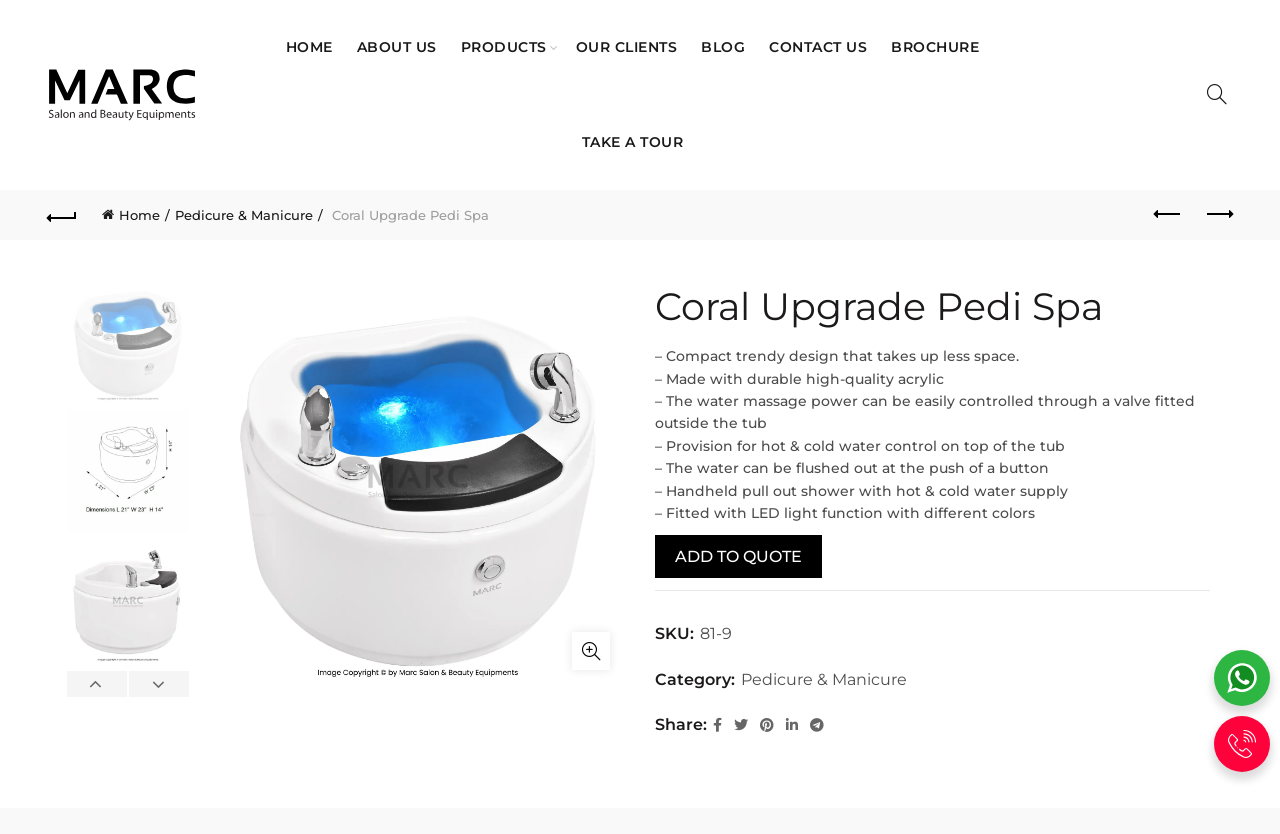Determine the bounding box coordinates of the clickable area required to perform the following instruction: "Go to the home page". The coordinates should be represented as four float numbers between 0 and 1: [left, top, right, bottom].

[0.213, 0.0, 0.27, 0.114]